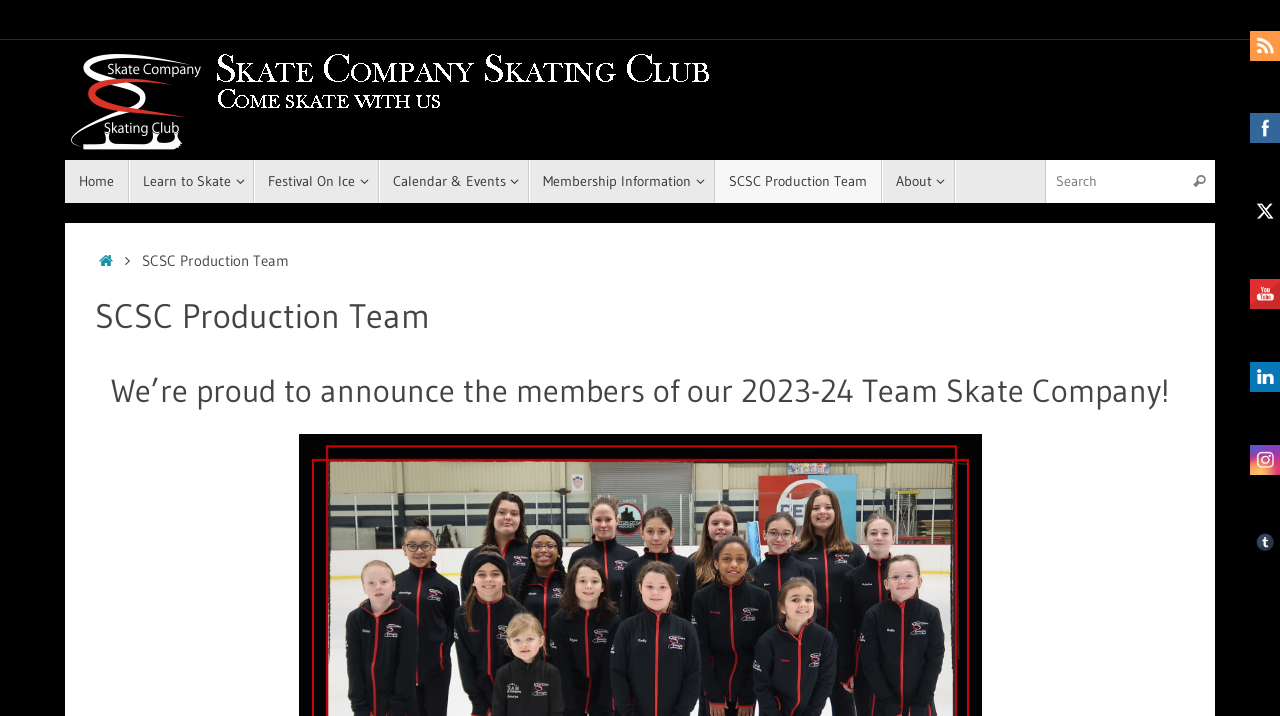Please determine the bounding box coordinates for the element that should be clicked to follow these instructions: "view festival on ice".

[0.199, 0.223, 0.296, 0.284]